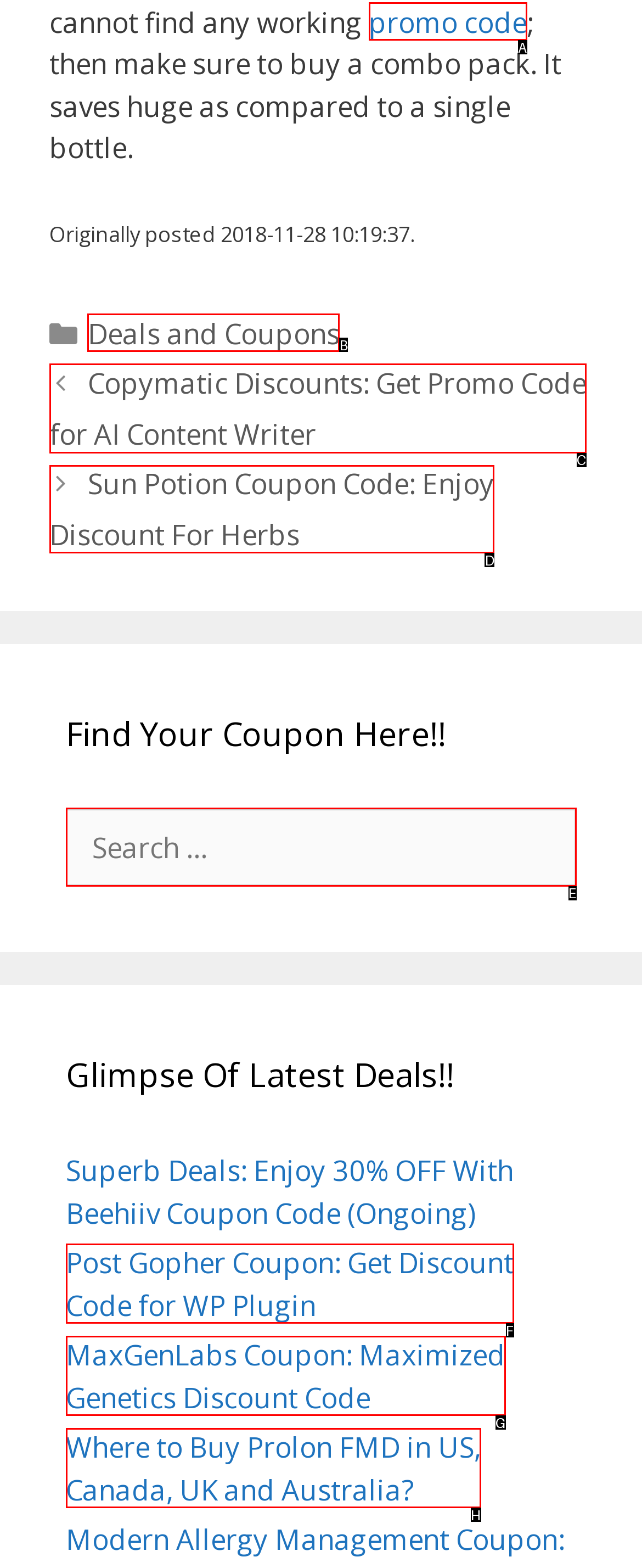Tell me which letter corresponds to the UI element that should be clicked to fulfill this instruction: View previous post
Answer using the letter of the chosen option directly.

C